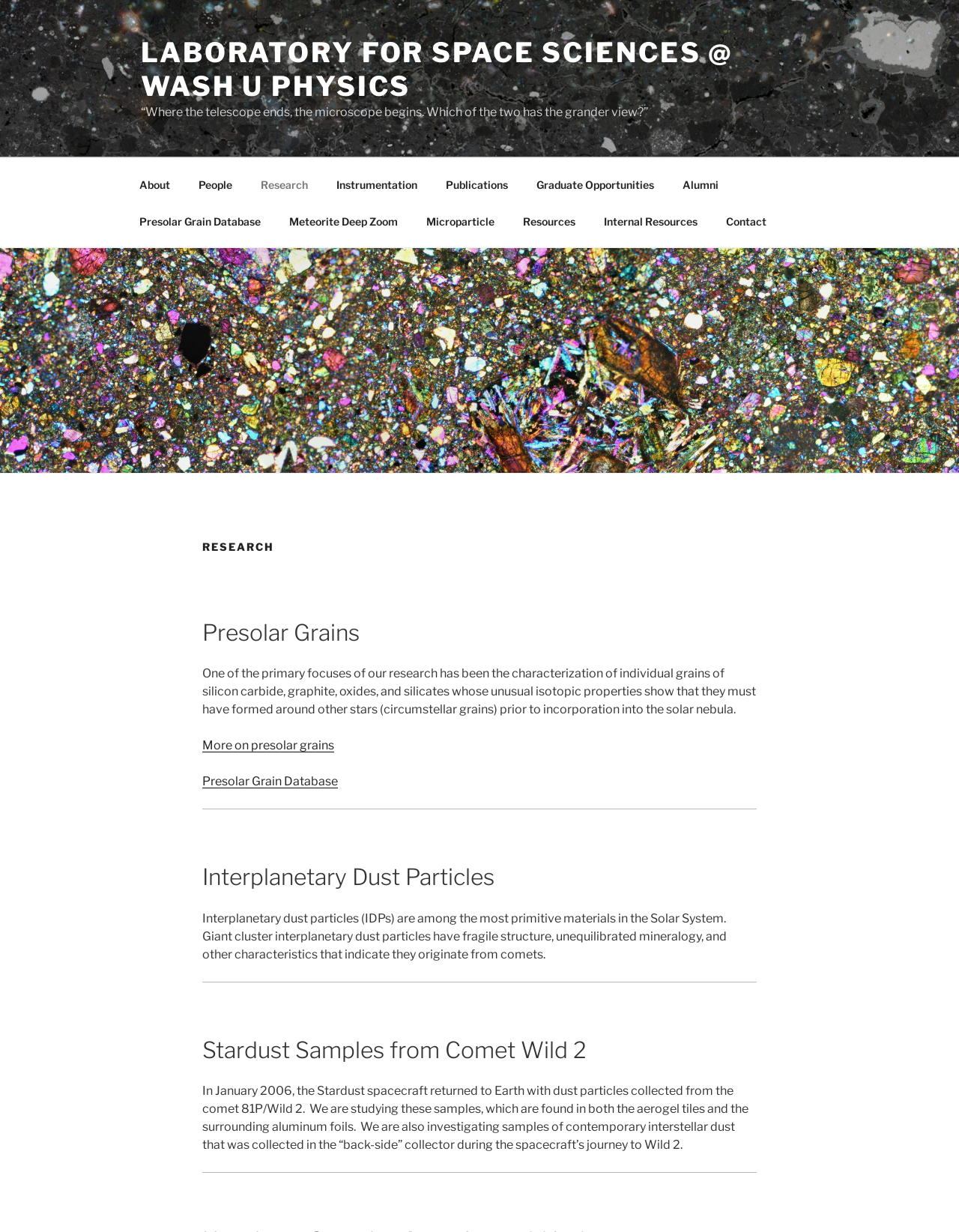Identify the bounding box coordinates for the UI element described by the following text: "Presolar Grain Database". Provide the coordinates as four float numbers between 0 and 1, in the format [left, top, right, bottom].

[0.211, 0.628, 0.352, 0.64]